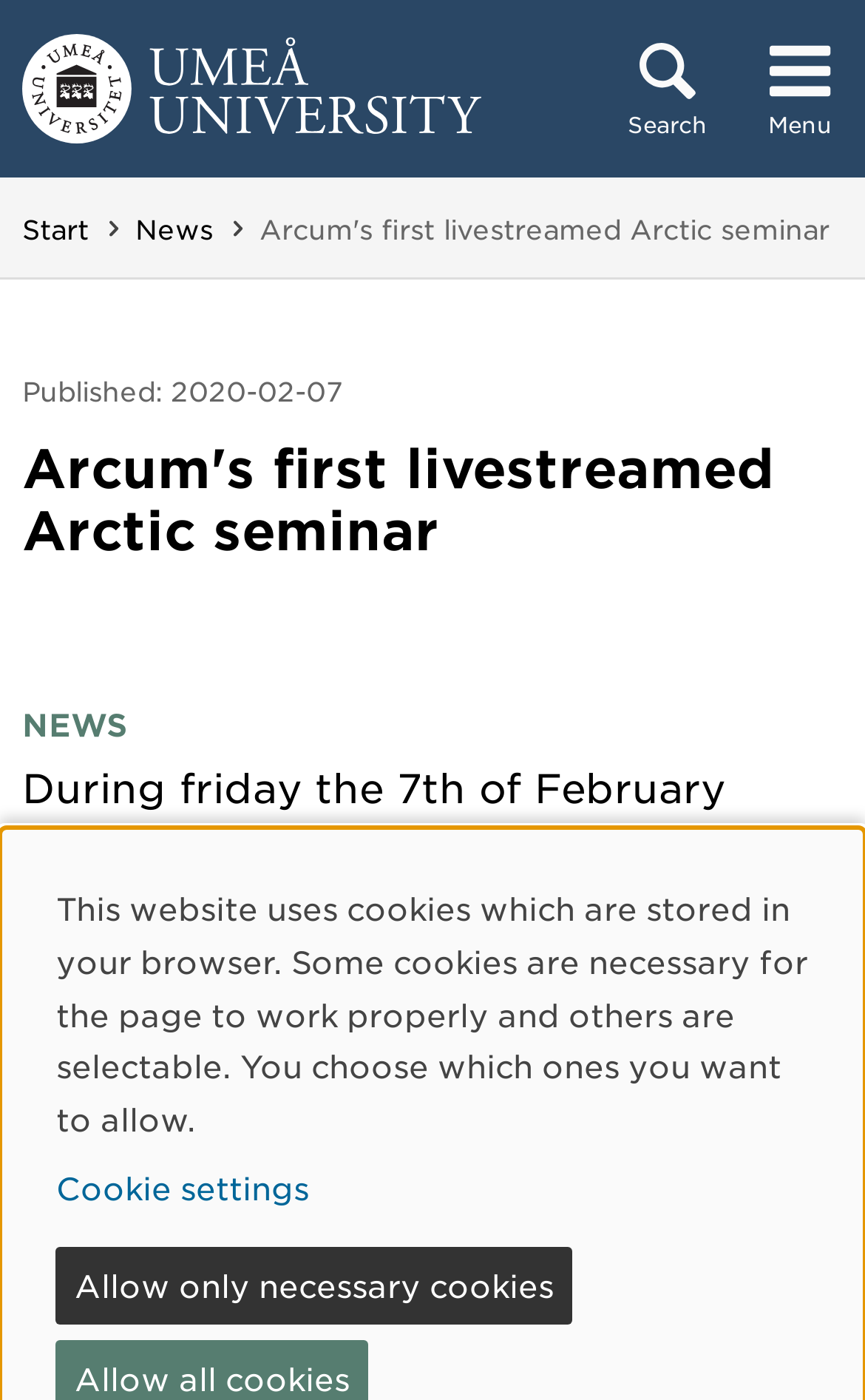Please identify the coordinates of the bounding box that should be clicked to fulfill this instruction: "Go to Start".

[0.026, 0.151, 0.103, 0.176]